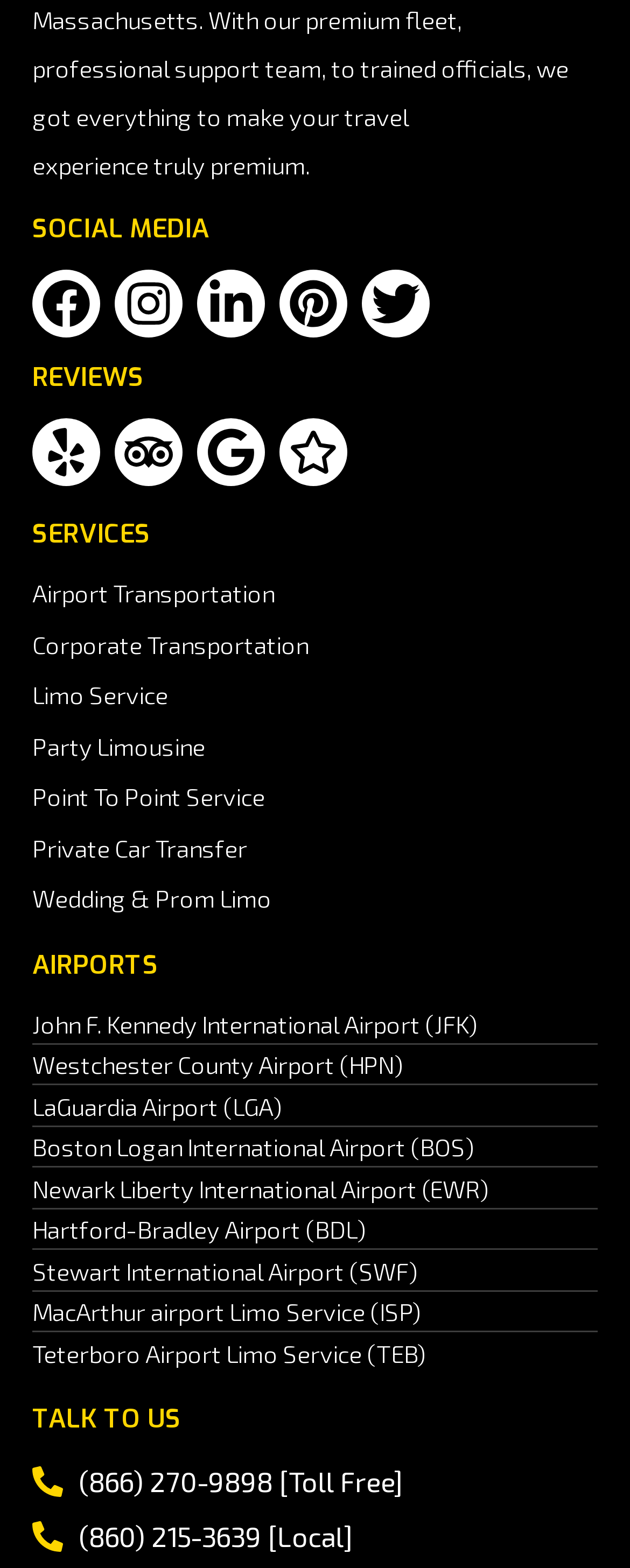Given the element description "Yelp" in the screenshot, predict the bounding box coordinates of that UI element.

[0.051, 0.267, 0.159, 0.31]